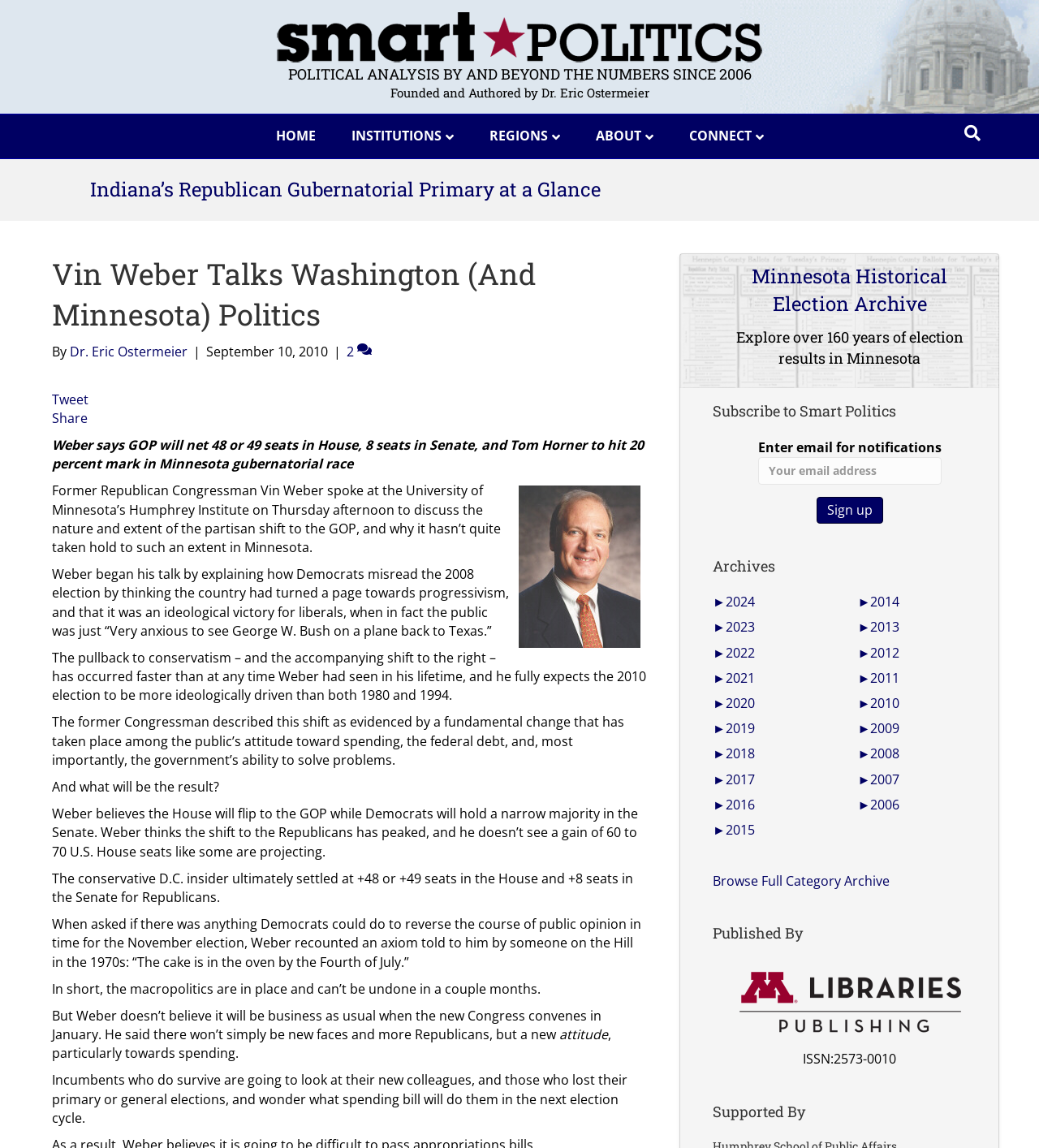Please identify the bounding box coordinates of the area I need to click to accomplish the following instruction: "Search for something".

[0.922, 0.103, 0.95, 0.129]